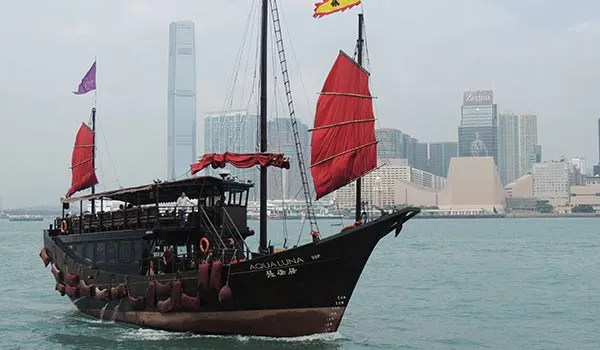What is showcased by the blend of historical maritime culture and contemporary urban development?
Provide a concise answer using a single word or phrase based on the image.

Hong Kong's rich heritage